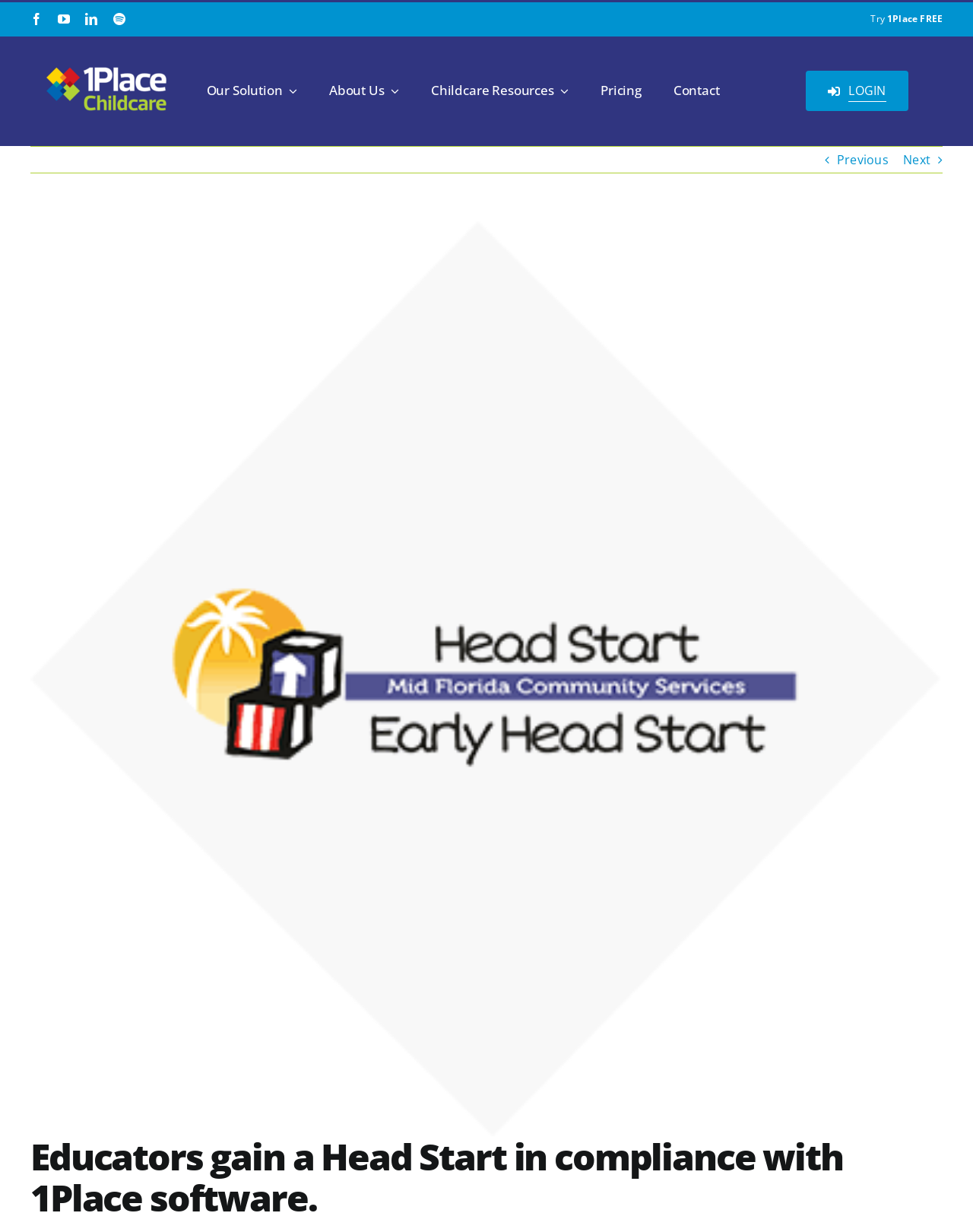Please find the bounding box coordinates (top-left x, top-left y, bottom-right x, bottom-right y) in the screenshot for the UI element described as follows: Contact

[0.687, 0.063, 0.744, 0.085]